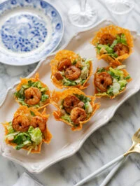Utilize the details in the image to thoroughly answer the following question: What is the purpose of the dish?

The caption suggests that the dish is 'perfect for entertaining or a delightful appetizer', implying that the purpose of the dish is for social gatherings or as a starter.